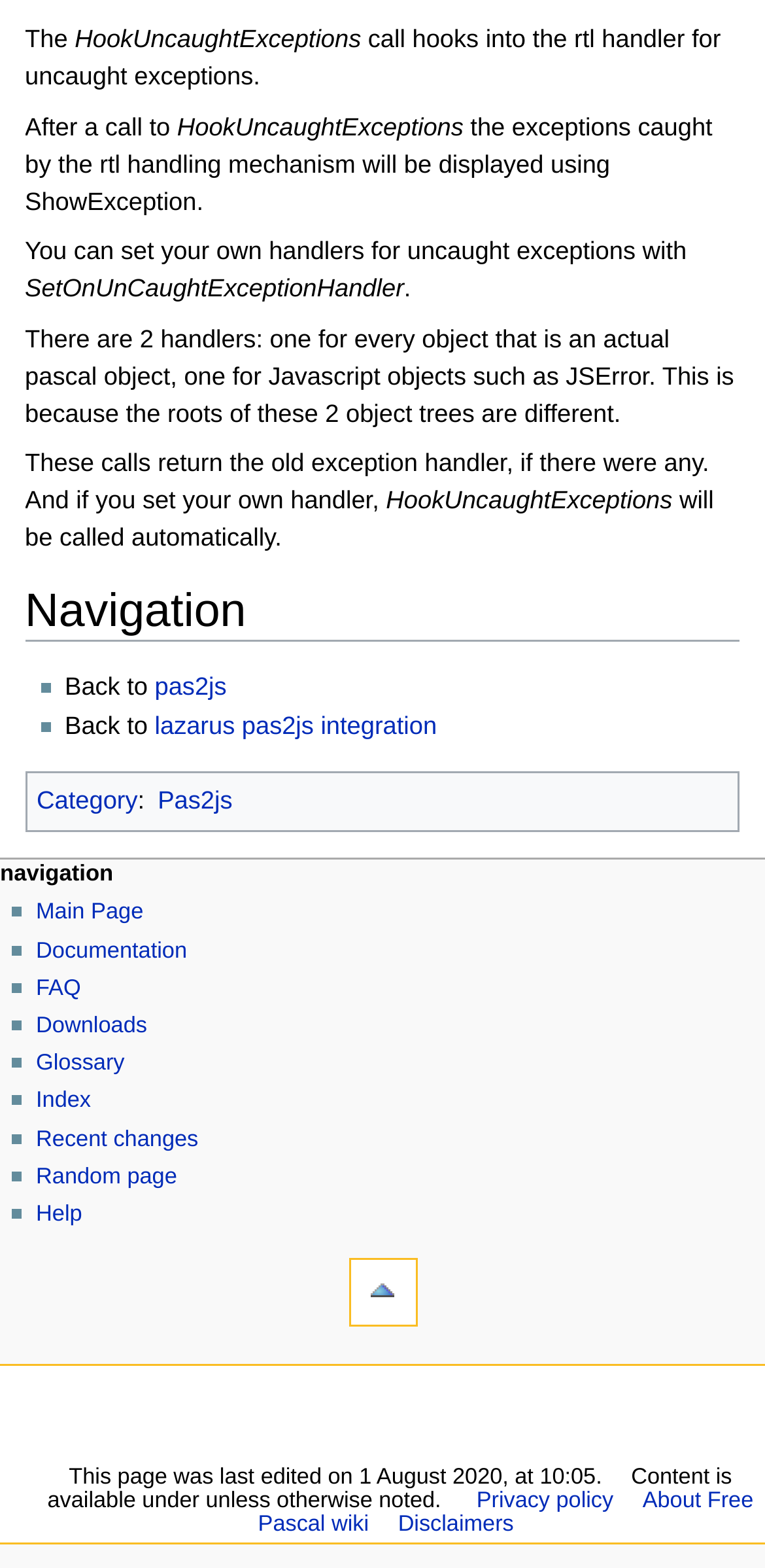Please mark the bounding box coordinates of the area that should be clicked to carry out the instruction: "Open the Facebook page".

None